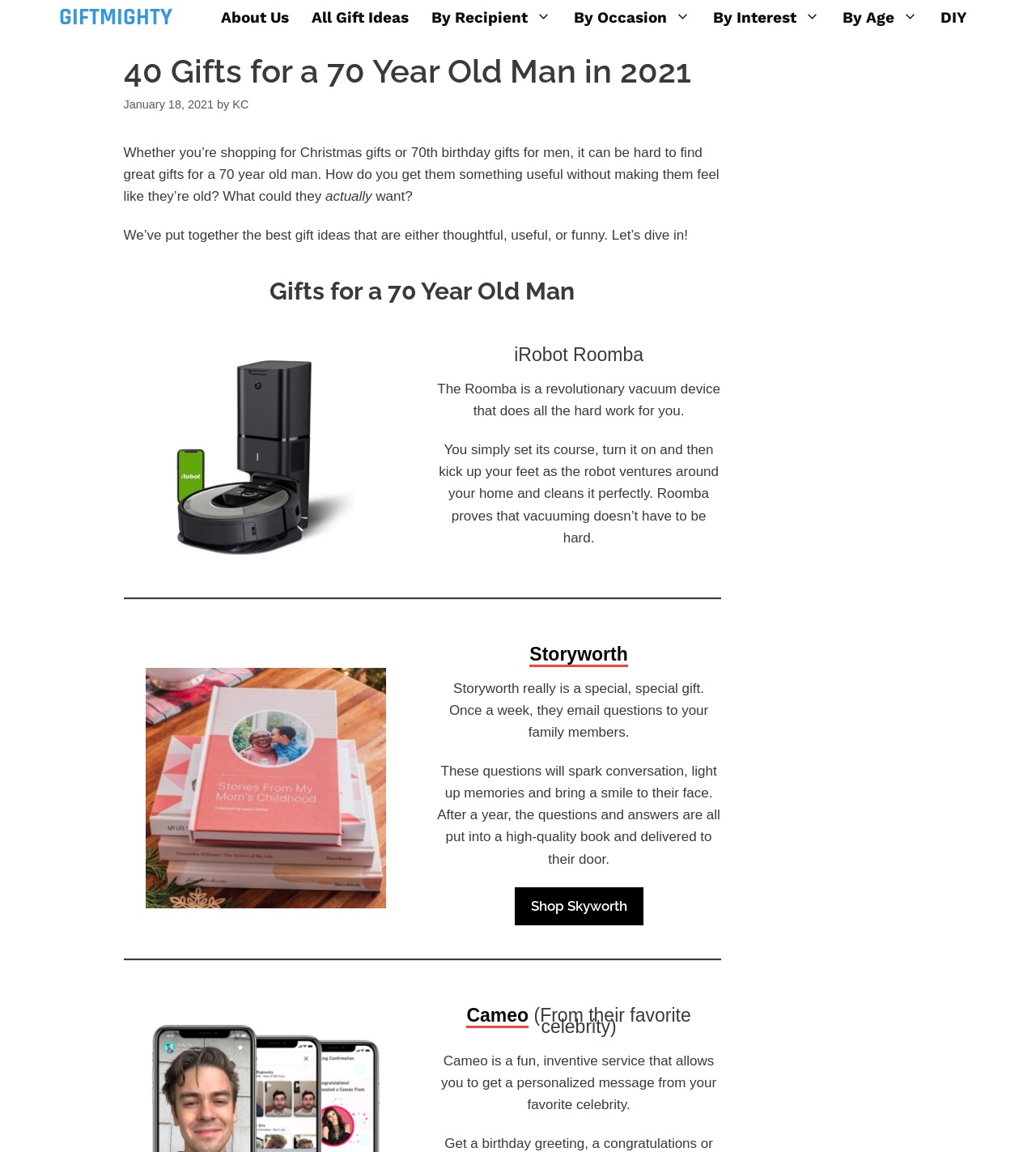Please find and give the text of the main heading on the webpage.

40 Gifts for a 70 Year Old Man in 2021